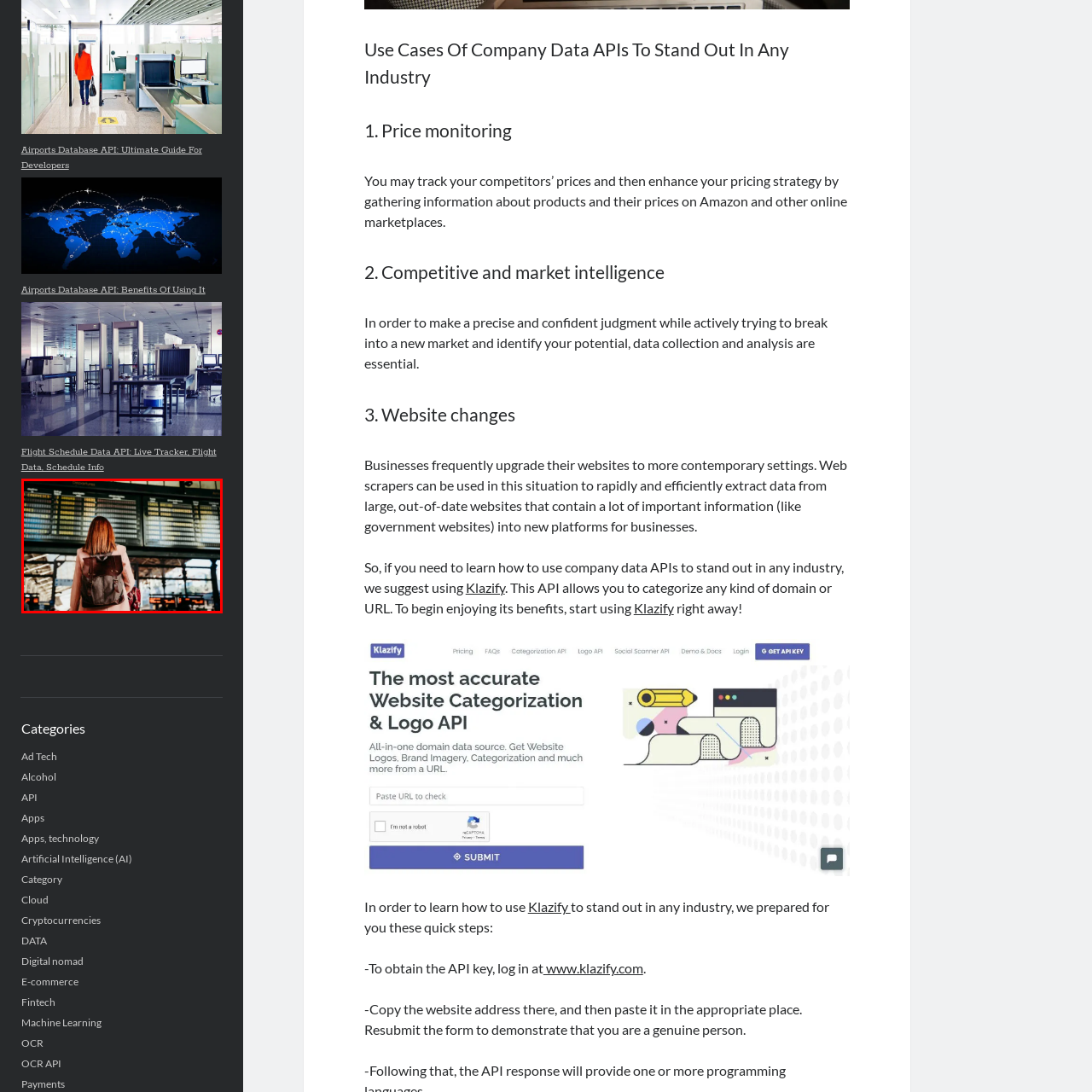Write a detailed description of the image enclosed in the red-bordered box.

The image captures a traveler standing before a large, illuminated flight departure board at an airport, engrossed in figuring out her travel plans. The woman, with shoulder-length reddish hair and wearing a stylish light pink coat, carries a brown backpack slung over her shoulders. The background features a series of screens displaying departure times, destinations, and other flight information, conveying a sense of movement and anticipation typical of busy airport environments. The architecture of the terminal is visible, adding to the vibrant atmosphere of travel and exploration. This visual setting effectively complements the theme of the "Airports Database API," emphasizing its relevance for developers aiming to integrate flight data into applications.